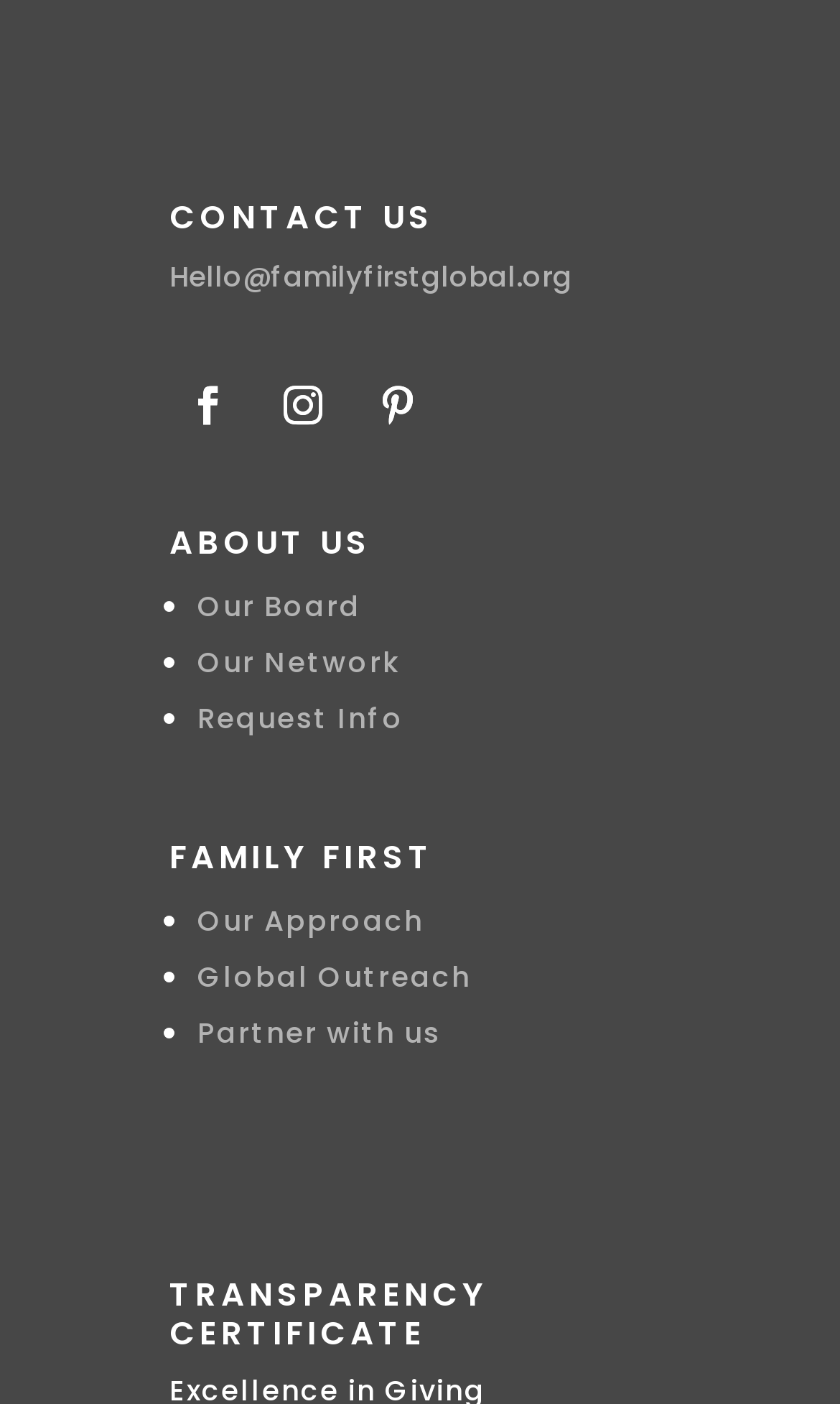What is the third item in the 'ABOUT US' list?
Provide a detailed answer to the question, using the image to inform your response.

I looked at the list items under the 'ABOUT US' heading and found that the third item is a link element with the text 'Our Network'.